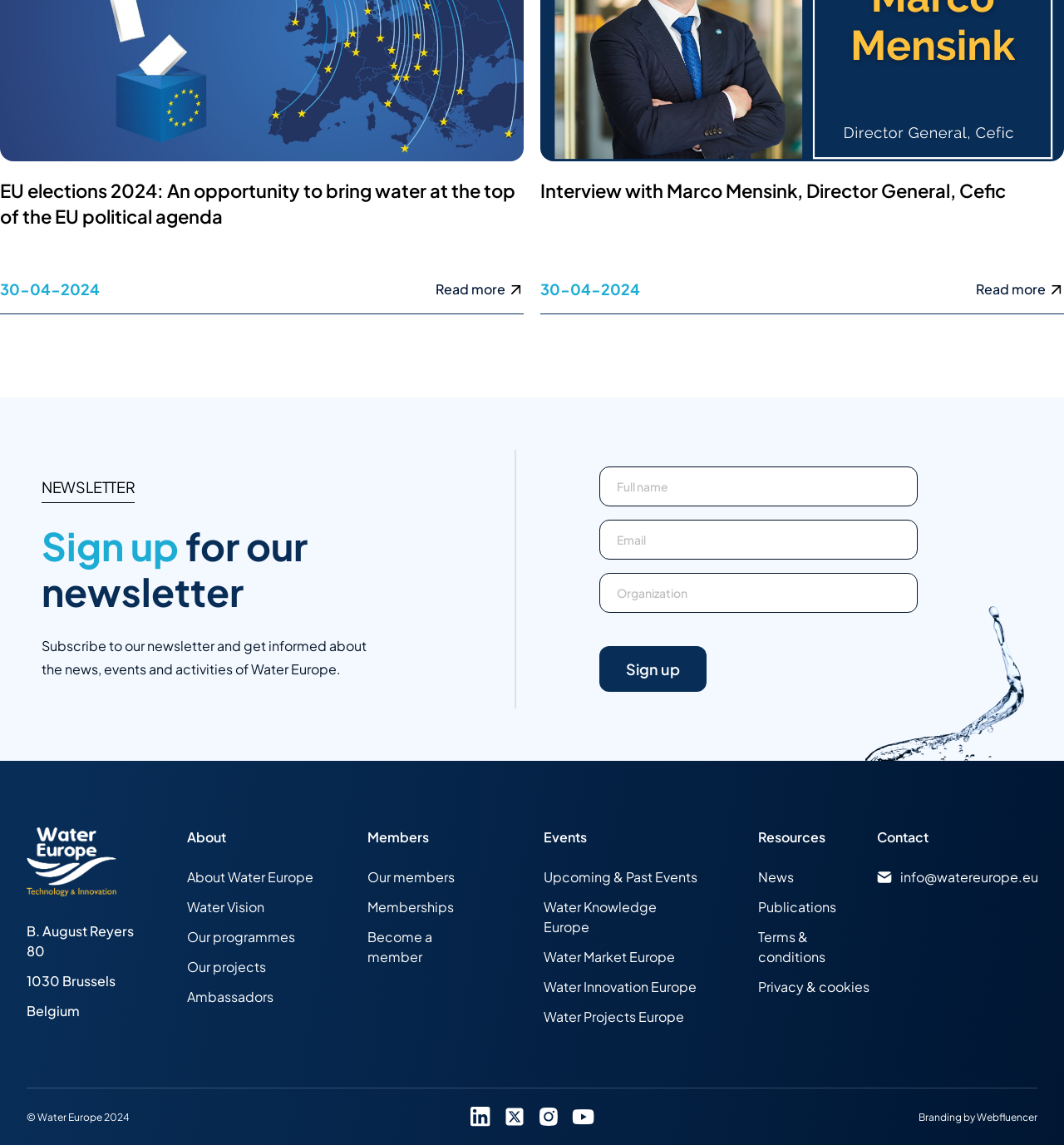Respond with a single word or phrase for the following question: 
How many links are there under the 'Events' heading?

5